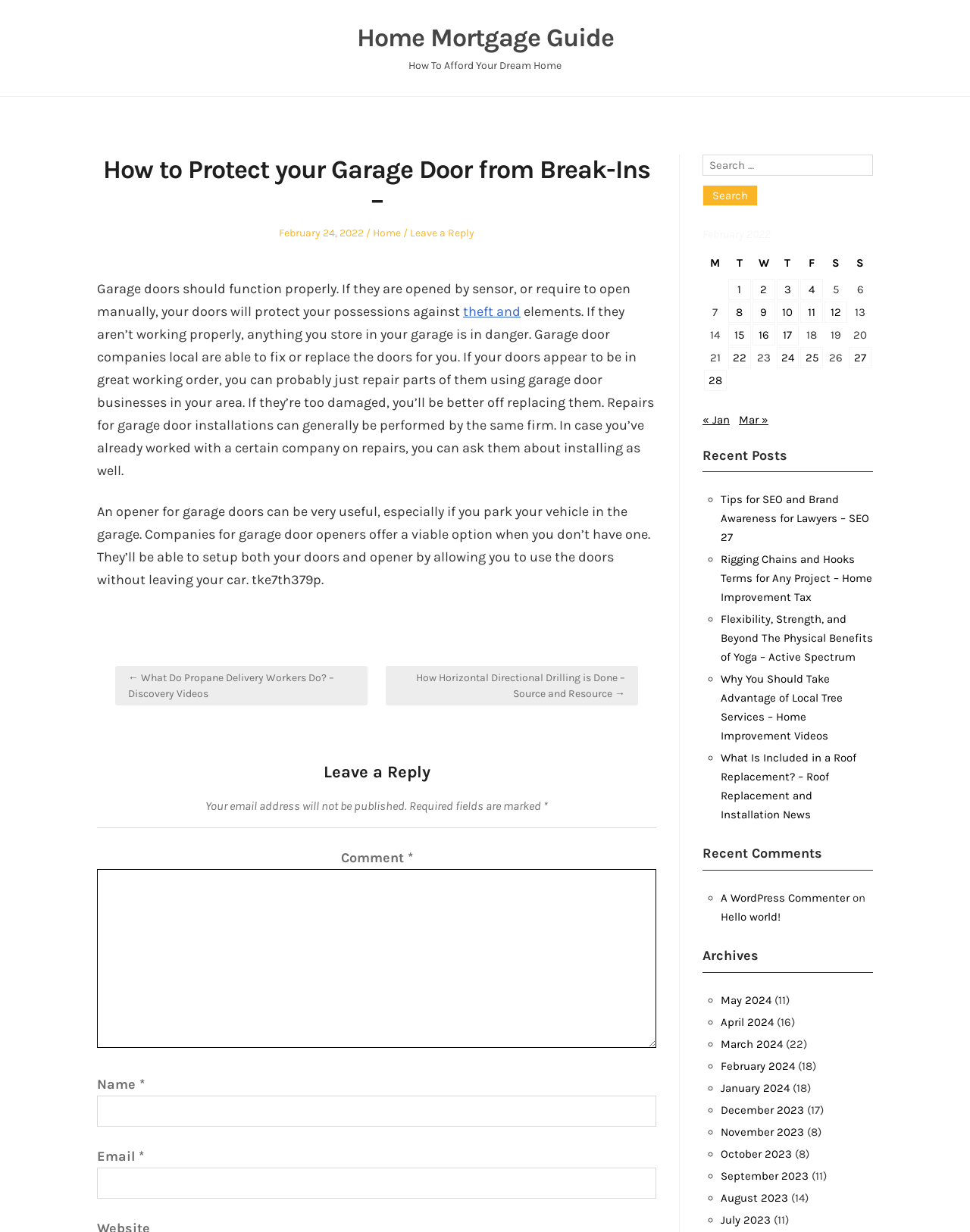Could you indicate the bounding box coordinates of the region to click in order to complete this instruction: "Click the Home BACH Logo".

None